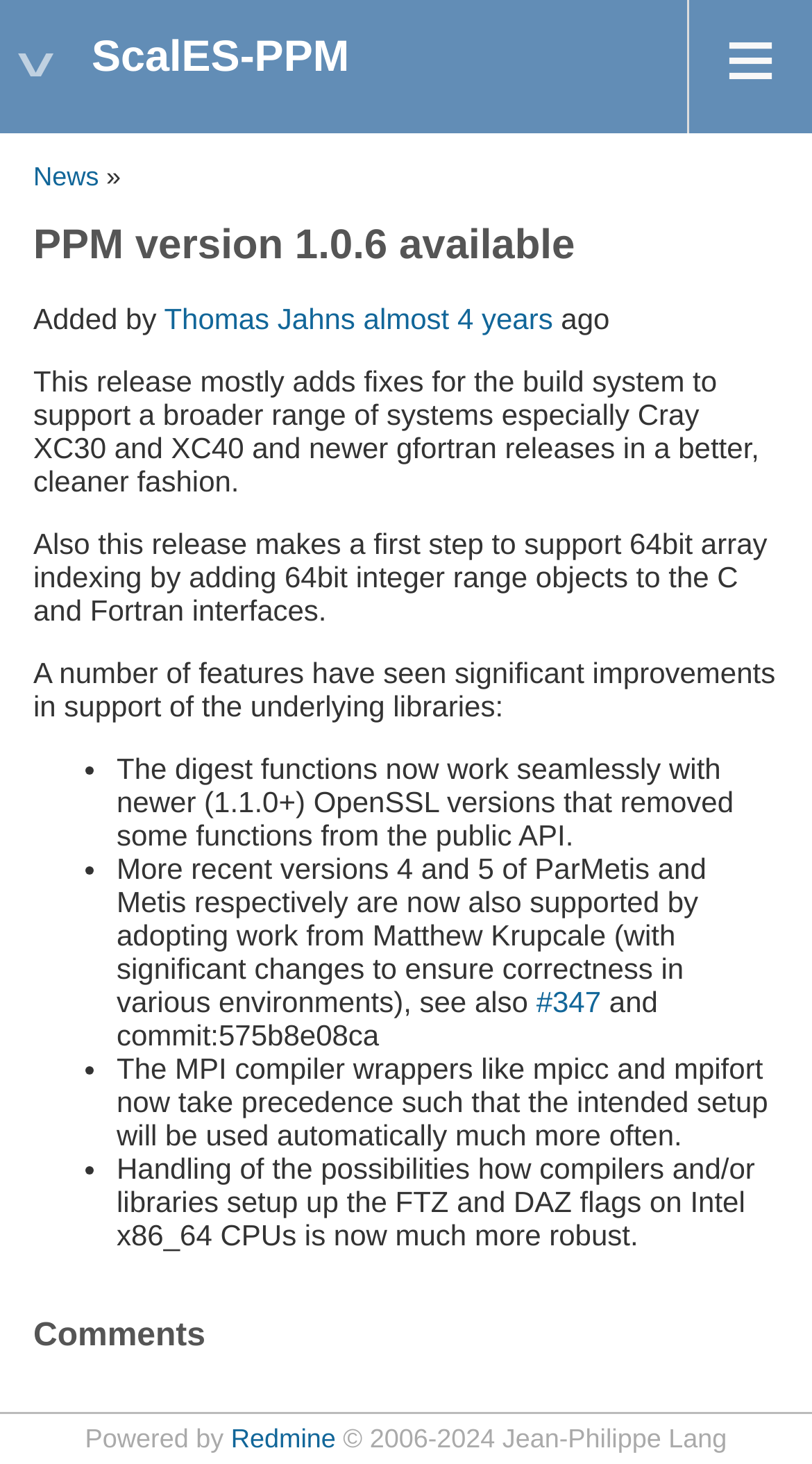What is the name of the platform powering the website?
Using the picture, provide a one-word or short phrase answer.

Redmine